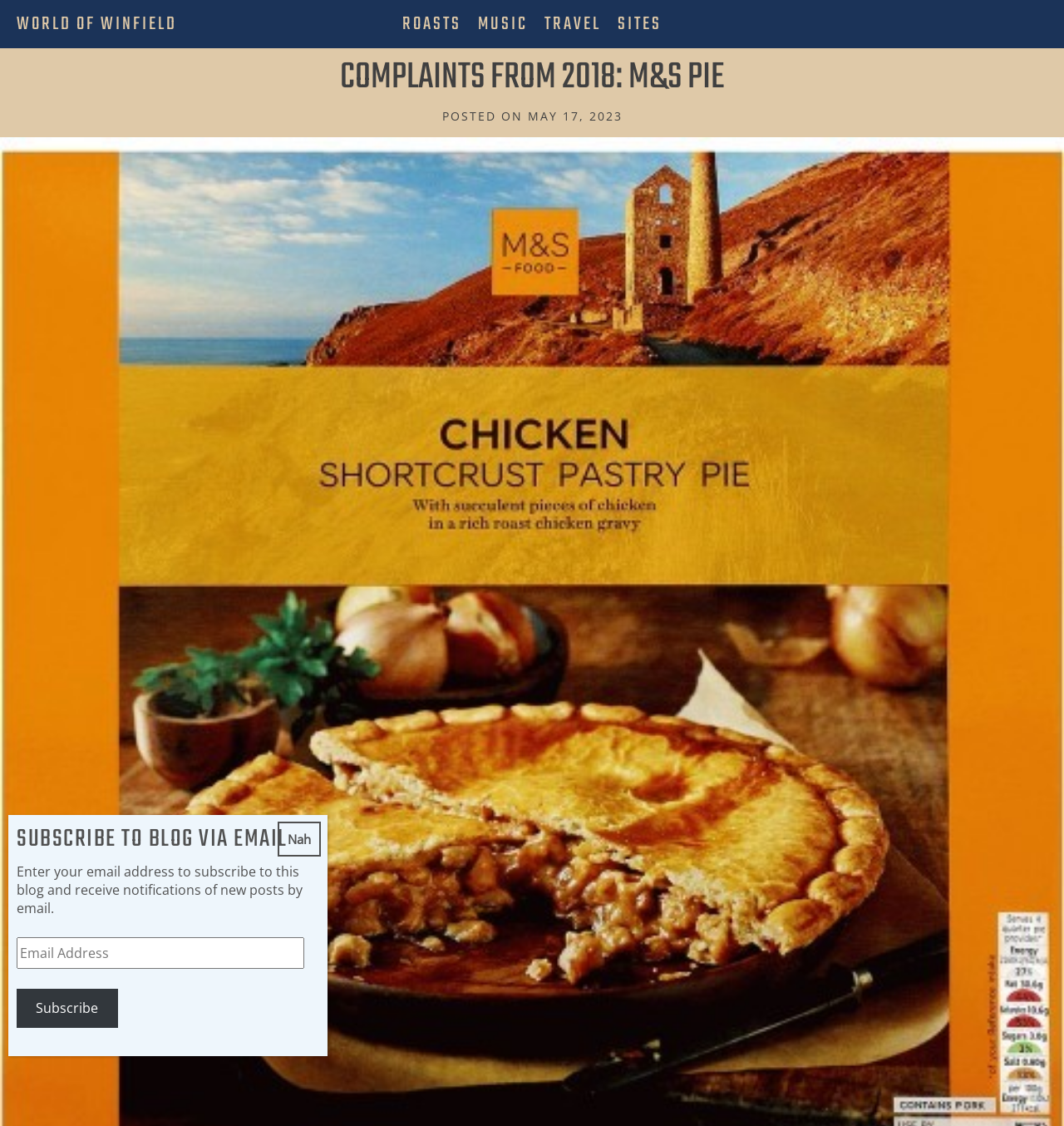Determine the bounding box for the HTML element described here: "Certificate of Occupancy". The coordinates should be given as [left, top, right, bottom] with each number being a float between 0 and 1.

None